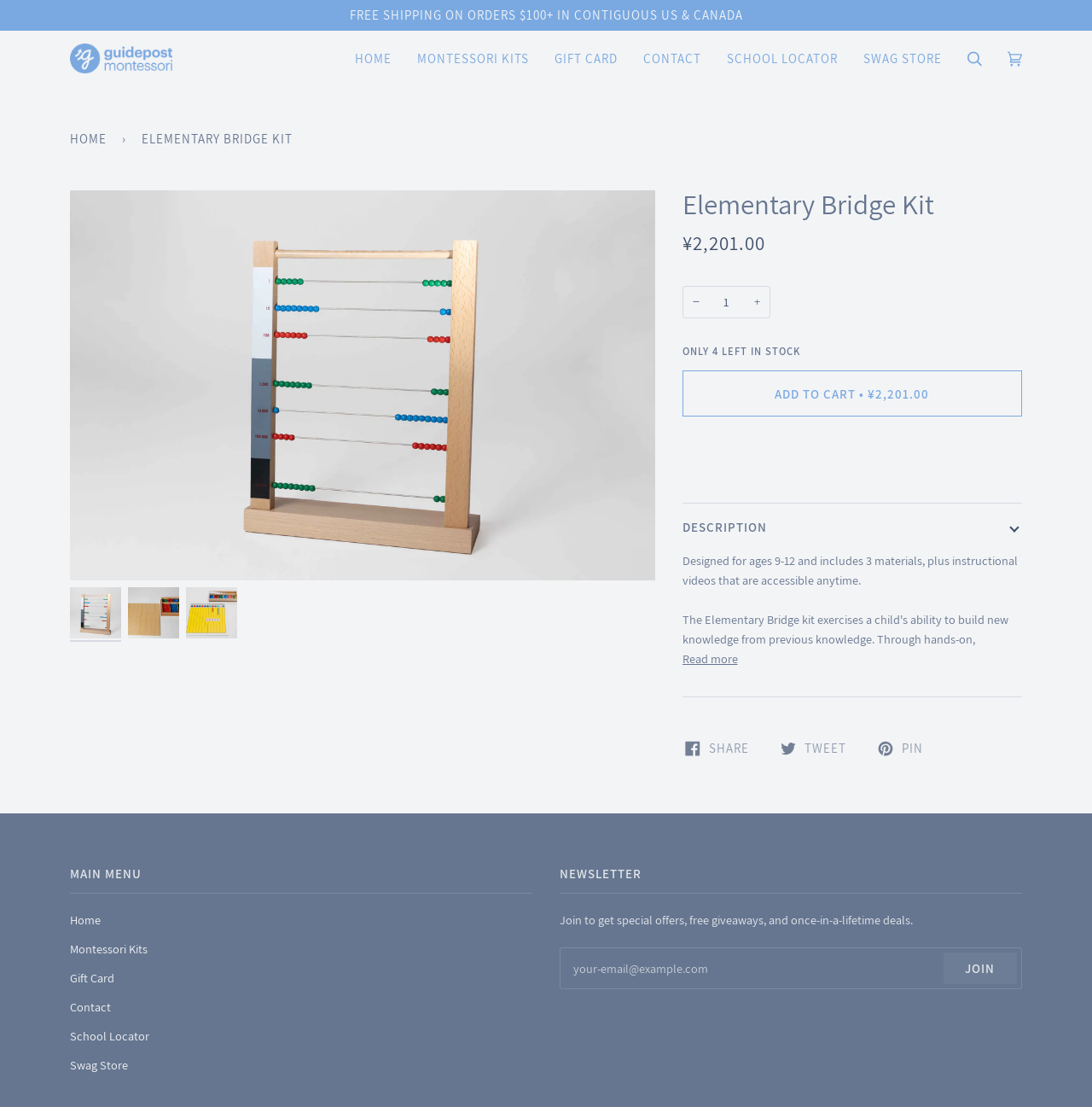Identify the bounding box coordinates for the region to click in order to carry out this instruction: "Go to home page". Provide the coordinates using four float numbers between 0 and 1, formatted as [left, top, right, bottom].

[0.313, 0.028, 0.37, 0.078]